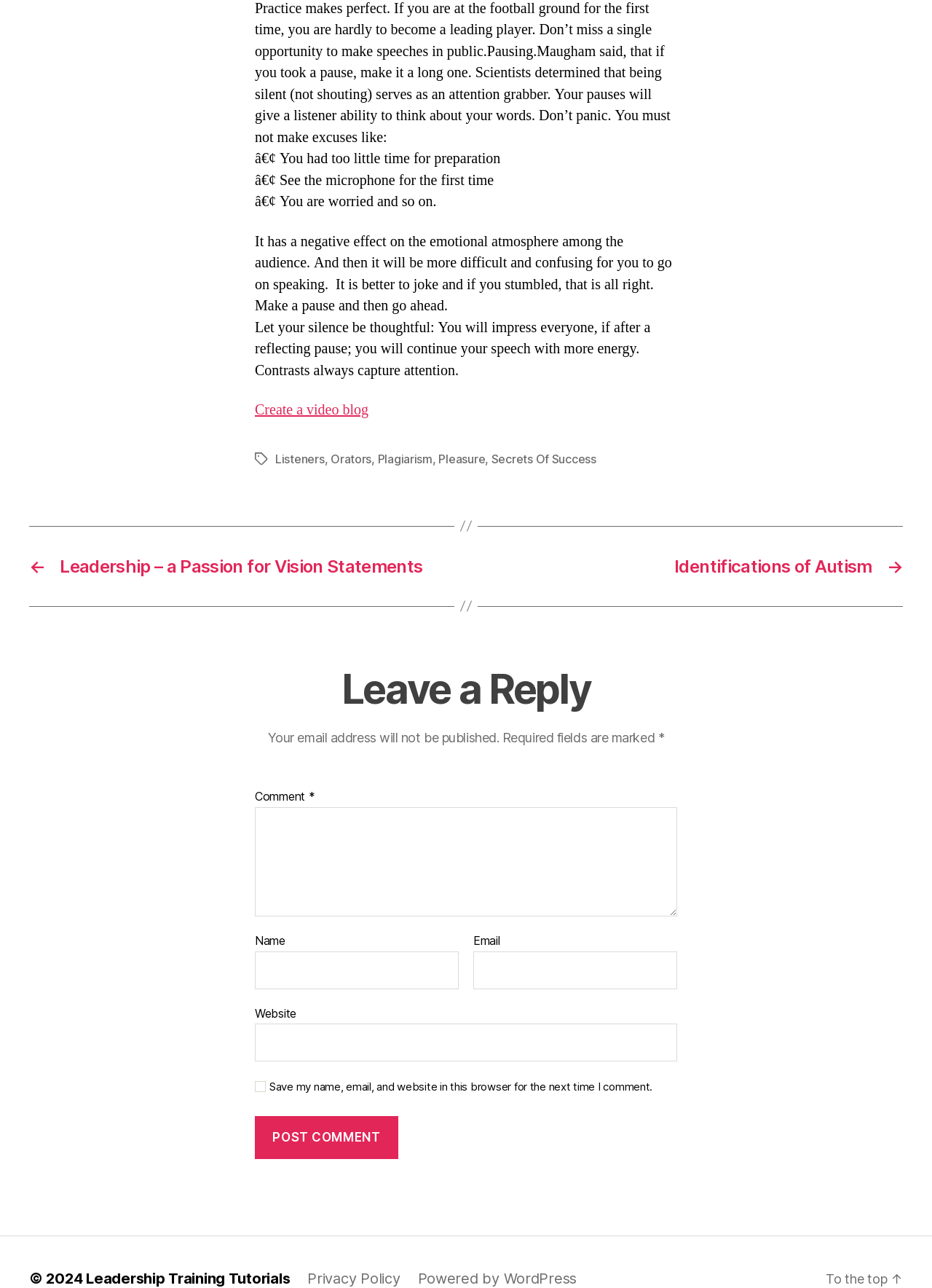What is the purpose of the 'Create a video blog' link?
Look at the image and answer with only one word or phrase.

To create a video blog